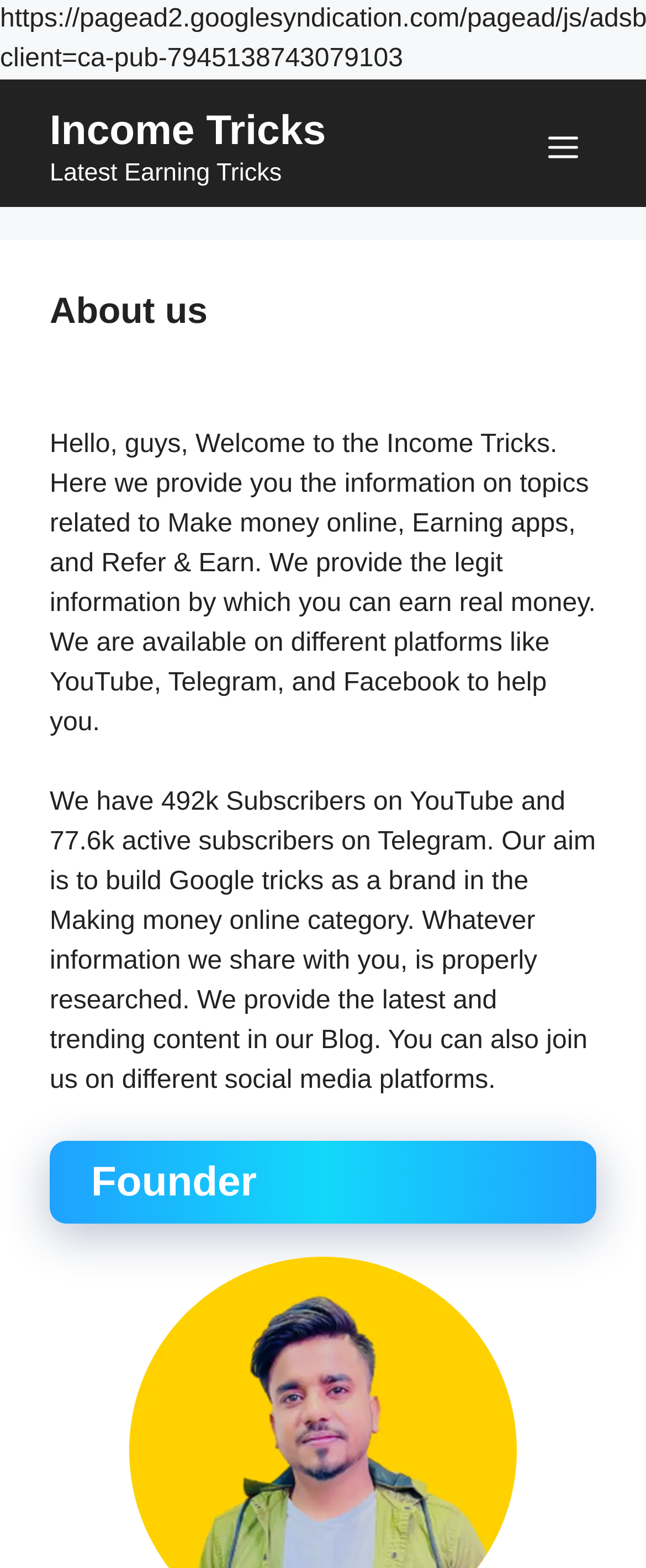What is the name of the website?
Refer to the image and give a detailed response to the question.

The name of the website can be found in the banner element at the top of the page, which contains a link with the text 'Income Tricks'.